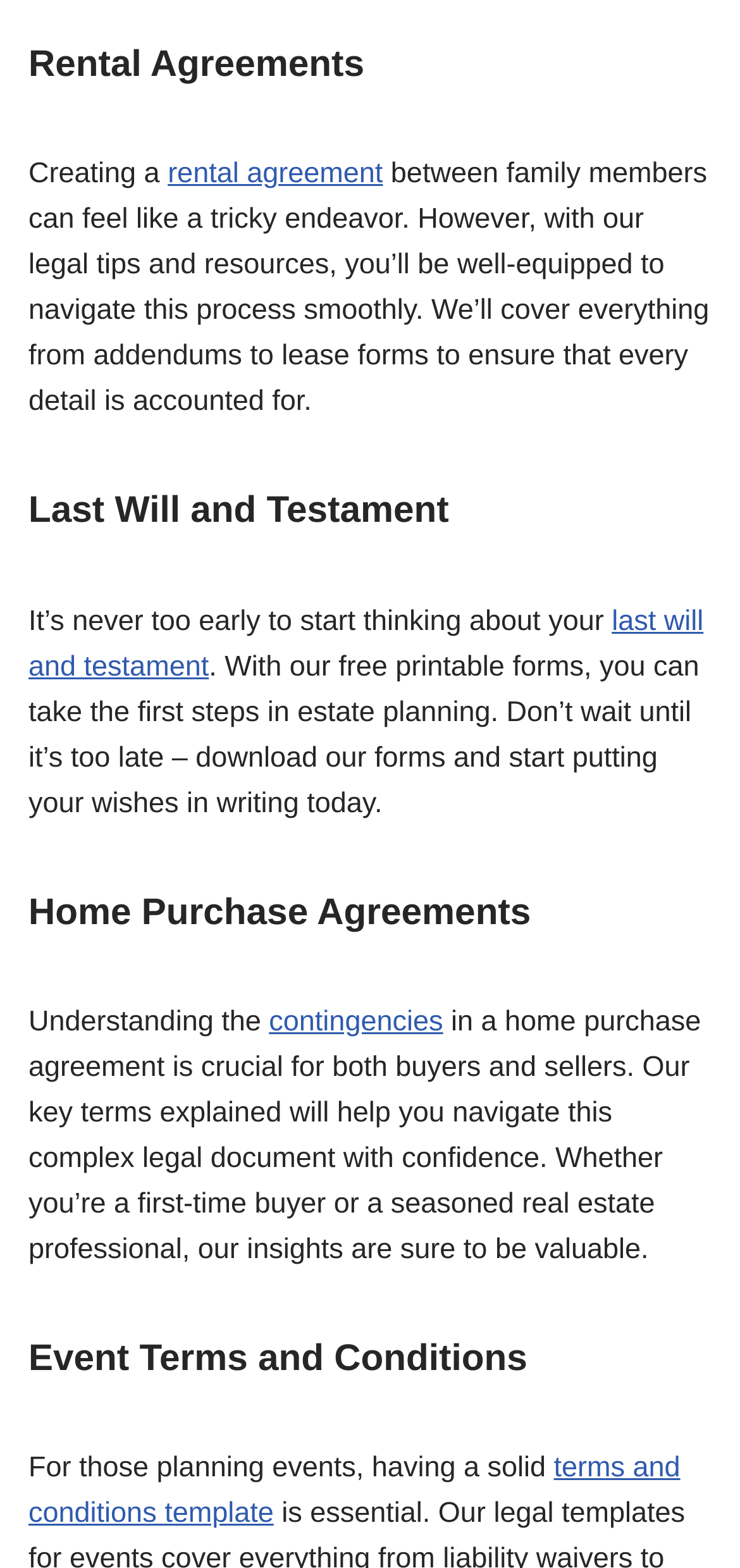How many sections are there on this webpage?
Carefully analyze the image and provide a thorough answer to the question.

There are four sections on this webpage, each with a heading: 'Rental Agreements', 'Last Will and Testament', 'Home Purchase Agreements', and 'Event Terms and Conditions'.